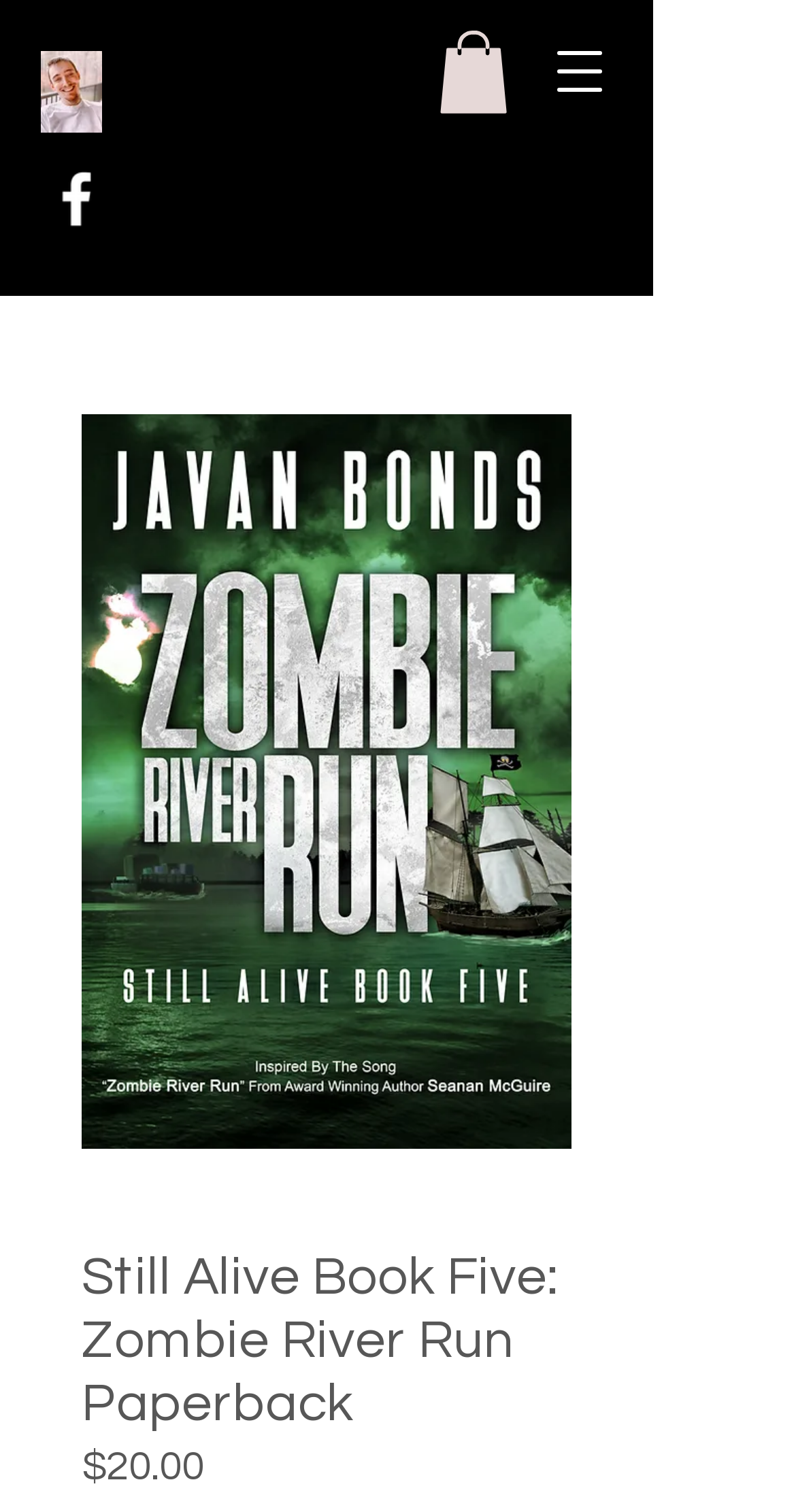Provide a single word or phrase answer to the question: 
What is the title of the book?

Still Alive Book Five: Zombie River Run Paperback